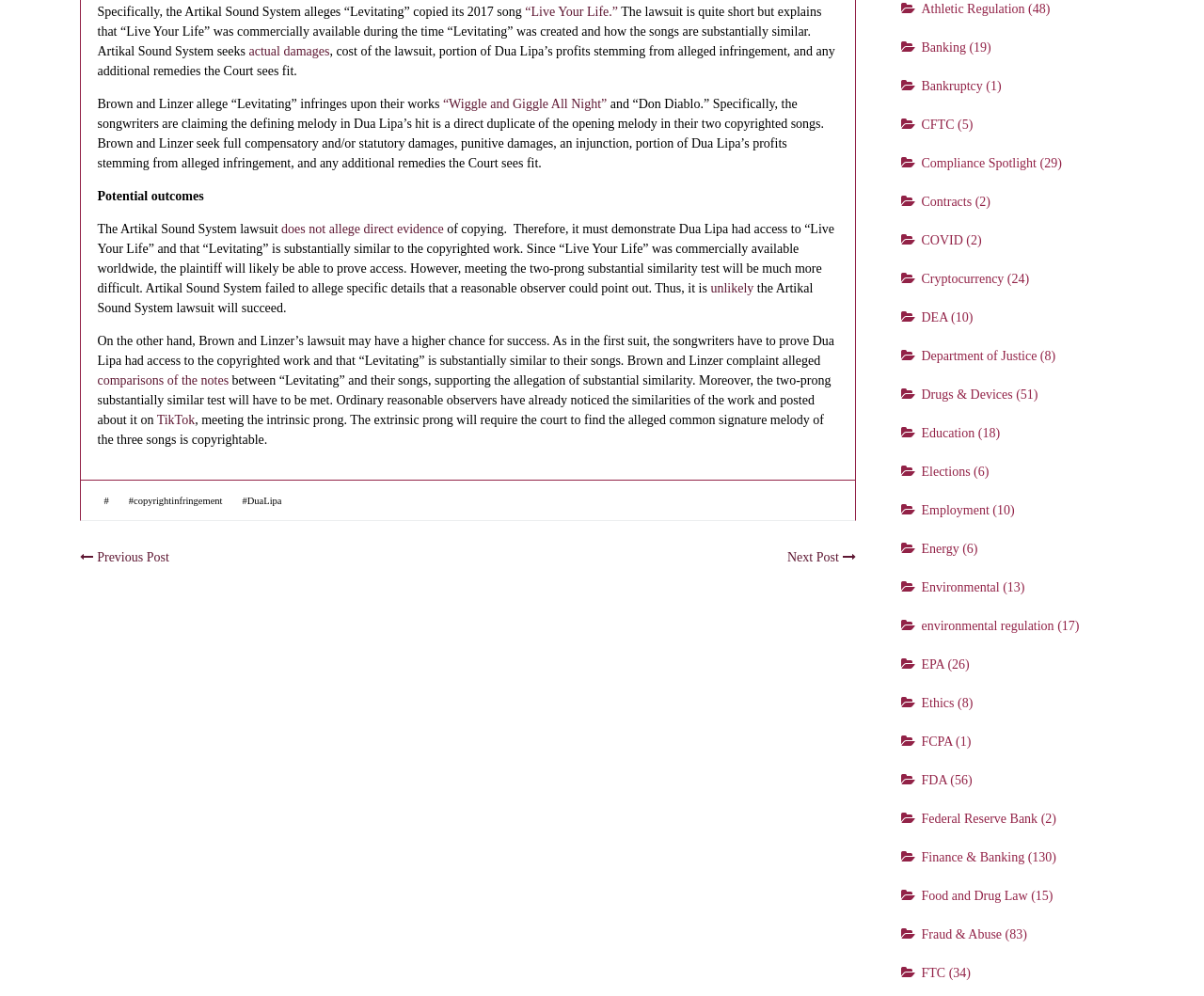Locate the bounding box coordinates of the element I should click to achieve the following instruction: "Click on '“Live Your Life.”'".

[0.436, 0.005, 0.513, 0.019]